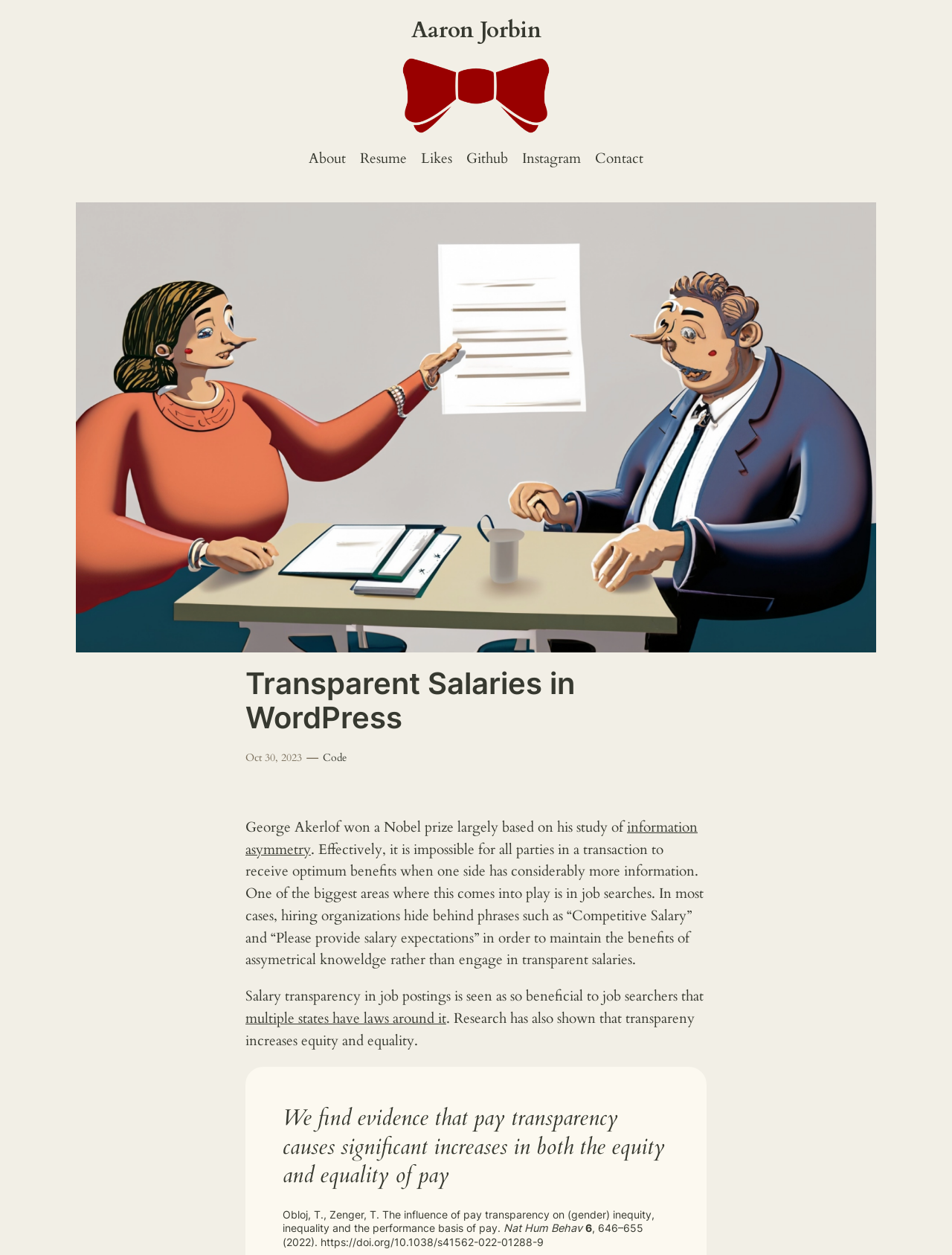Can you pinpoint the bounding box coordinates for the clickable element required for this instruction: "Check the date of the article"? The coordinates should be four float numbers between 0 and 1, i.e., [left, top, right, bottom].

[0.258, 0.598, 0.317, 0.609]